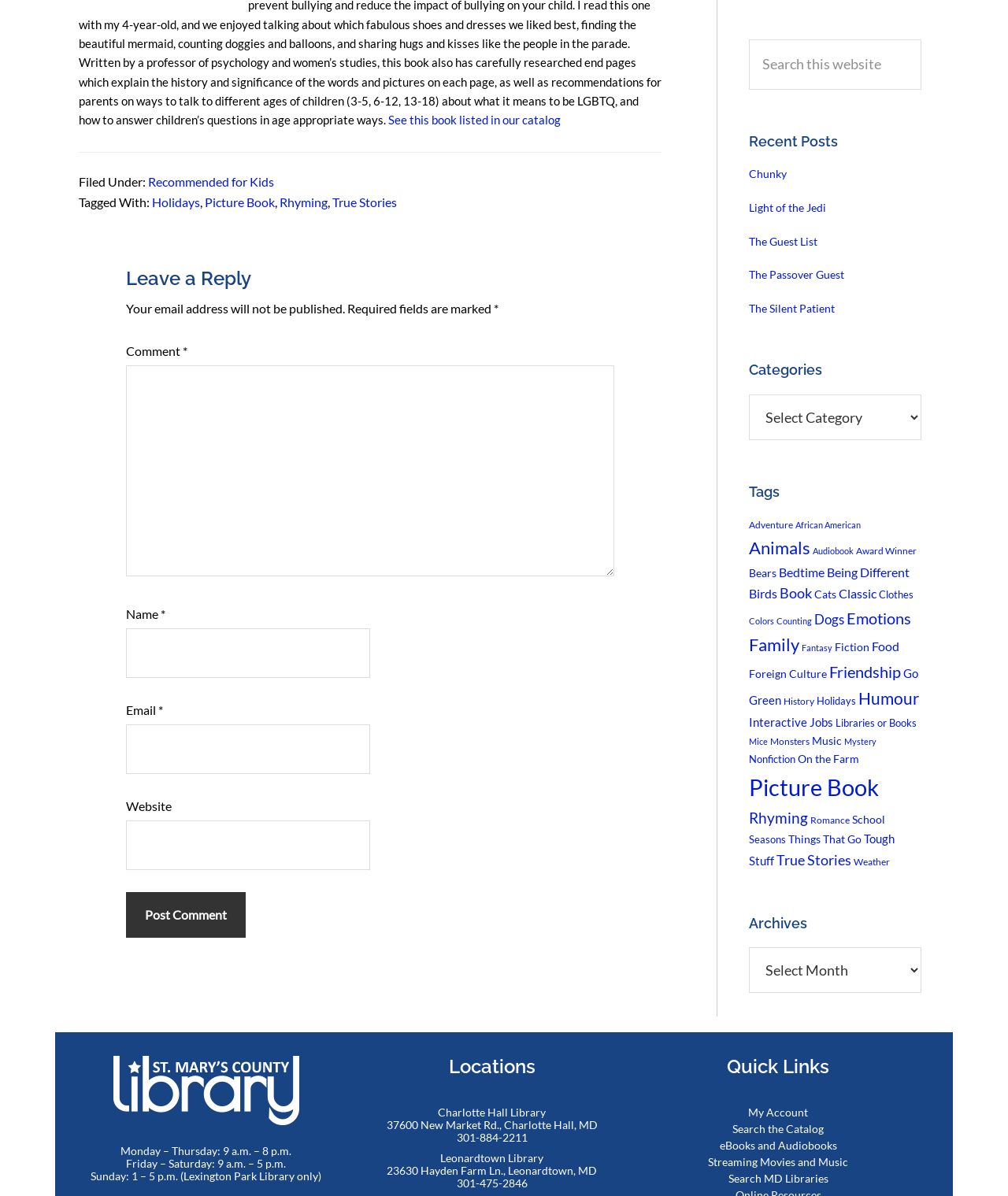From the webpage screenshot, predict the bounding box coordinates (top-left x, top-left y, bottom-right x, bottom-right y) for the UI element described here: Light of the Jedi

[0.743, 0.168, 0.82, 0.179]